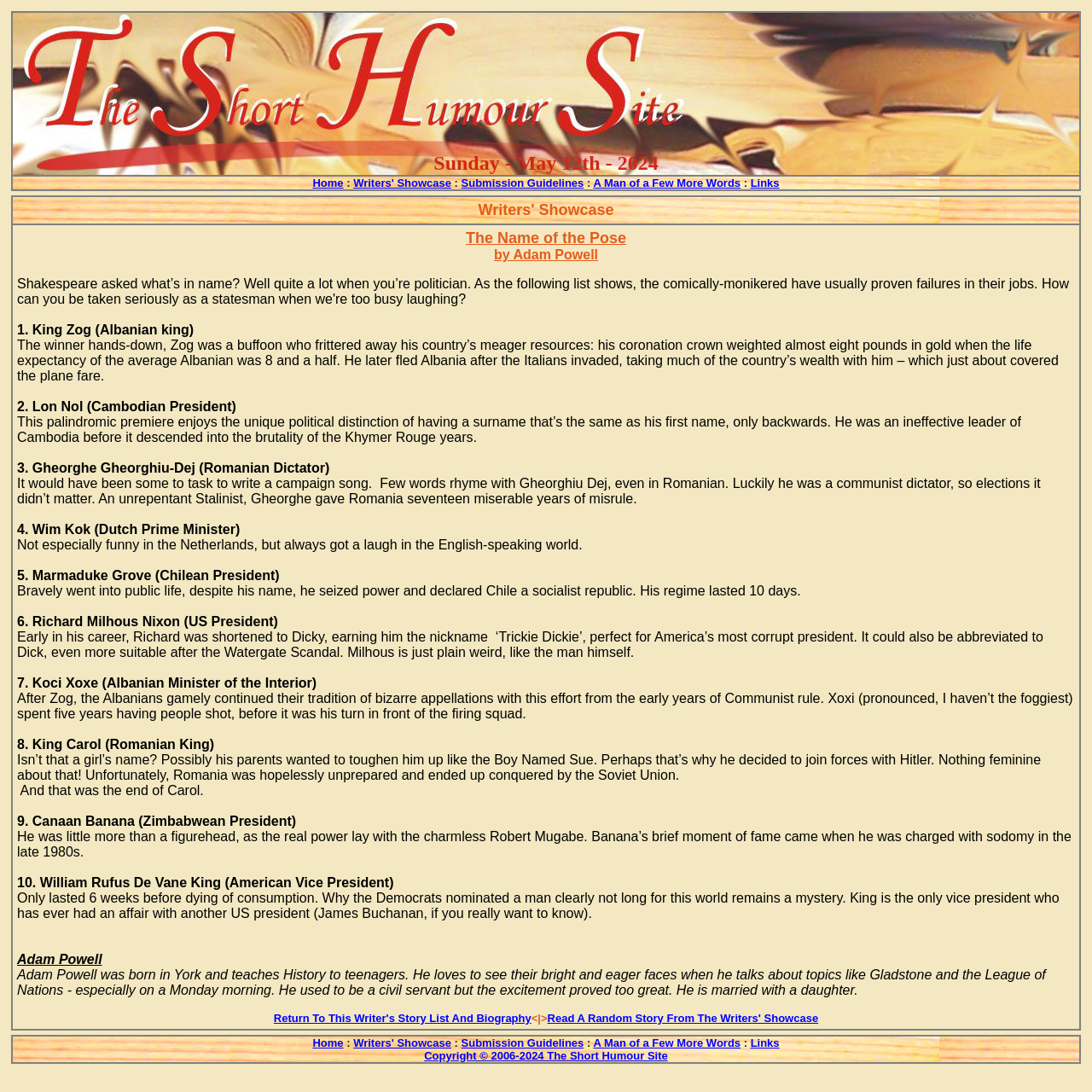How many links are there in the top navigation bar?
From the image, provide a succinct answer in one word or a short phrase.

5